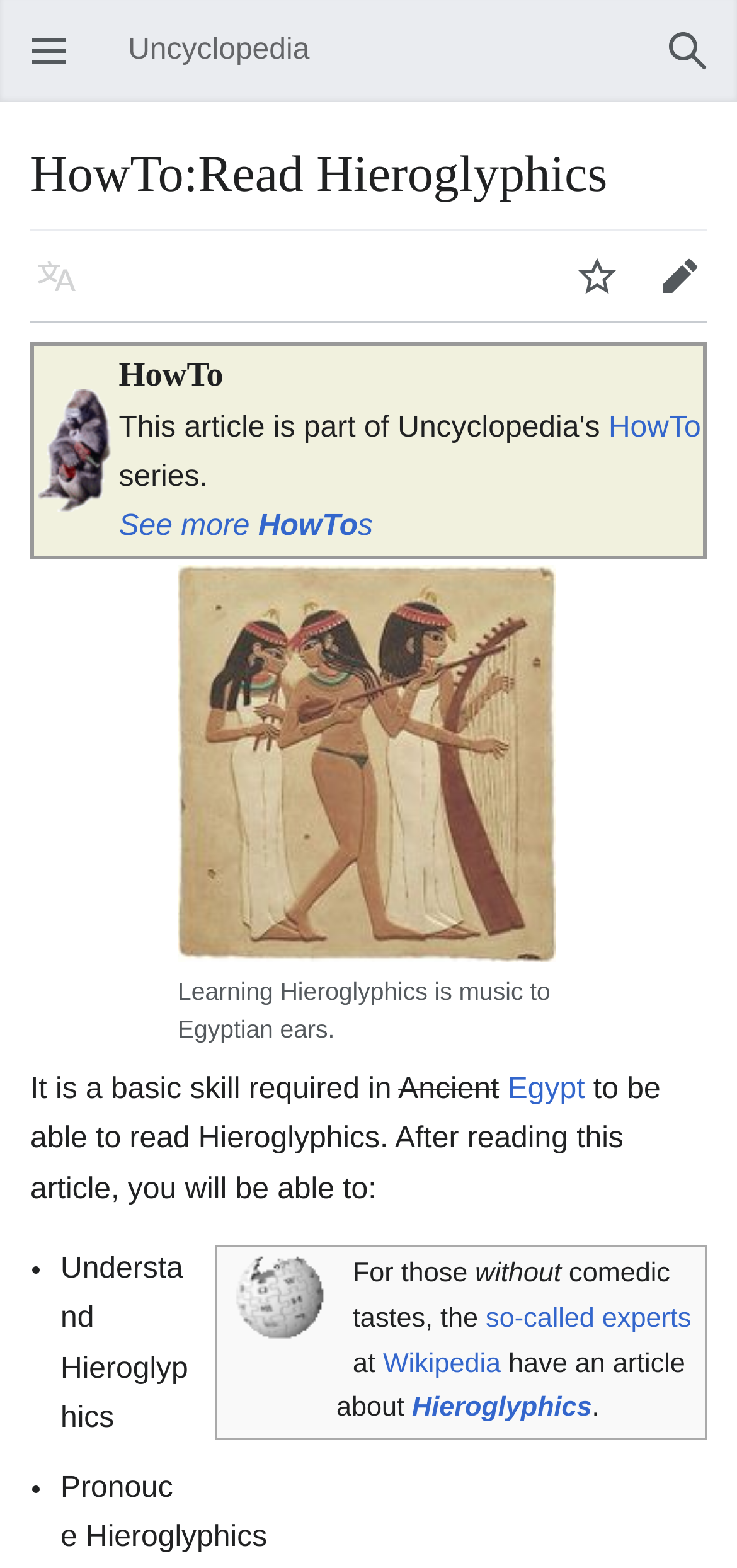Generate a comprehensive description of the contents of the webpage.

The webpage is about learning to read Hieroglyphics, with a focus on Ancient Egypt. At the top left, there is a button to open the main menu, accompanied by a label with the same text. To the right of this, there is a navigation section with several buttons, including "Search", "Language", "Watch", and "Edit". 

Below the navigation section, there is a heading that reads "HowTo:Read Hieroglyphics". Underneath this, there is a table with two rows. The first row contains a link and a cell with text that describes the HowTo series on Uncyclopedia. The second row has a link and a static text that reads "Learning Hieroglyphics is music to Egyptian ears."

The main content of the webpage starts below the table. It begins with a sentence that explains the importance of reading Hieroglyphics in Ancient Egypt. The text then breaks into a list of two points, each marked with a bullet point. The first point is "Understand Hieroglyphics", and the second point is "Pronounce Hieroglyphics". 

There are several links throughout the webpage, including one to "Egypt", "Wikipedia", and "Hieroglyphics". There is also an image of a logo, "Bouncywikilogo.gif", located near the middle of the page.